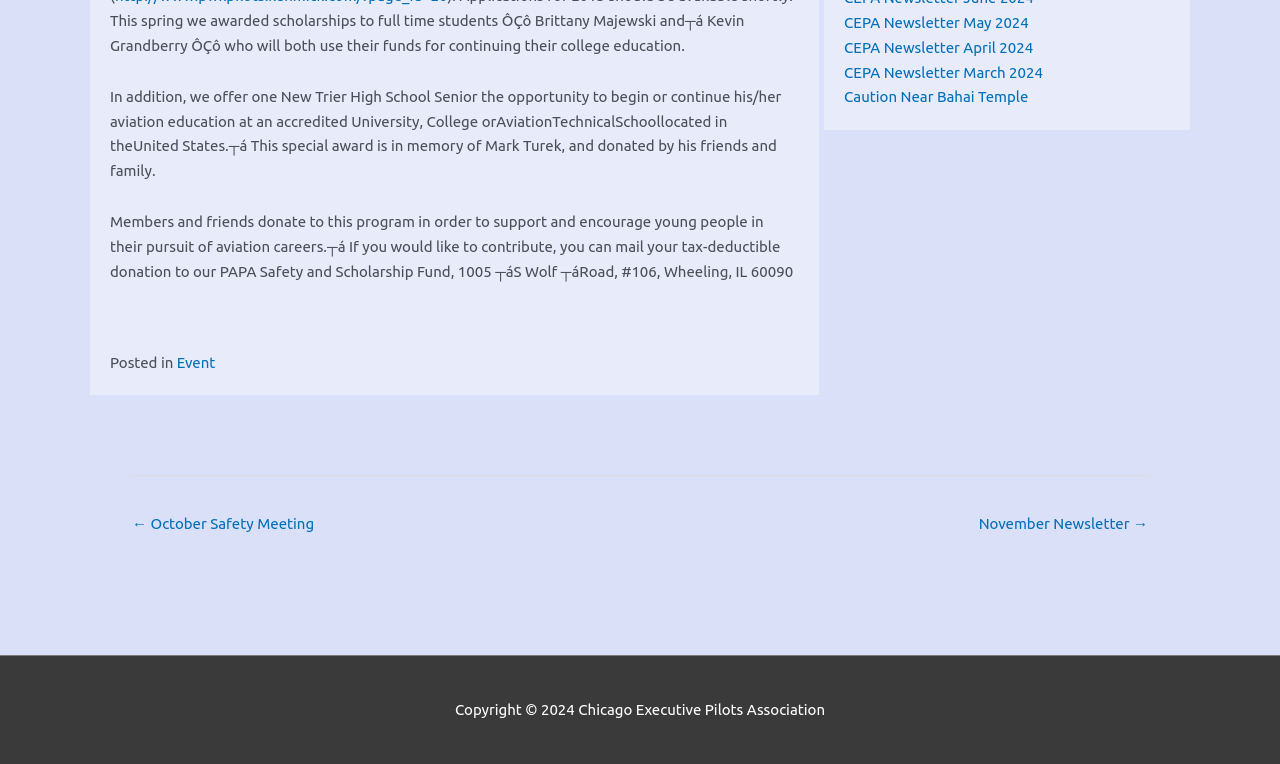Based on the provided description, "November Newsletter →", find the bounding box of the corresponding UI element in the screenshot.

[0.765, 0.666, 0.897, 0.711]